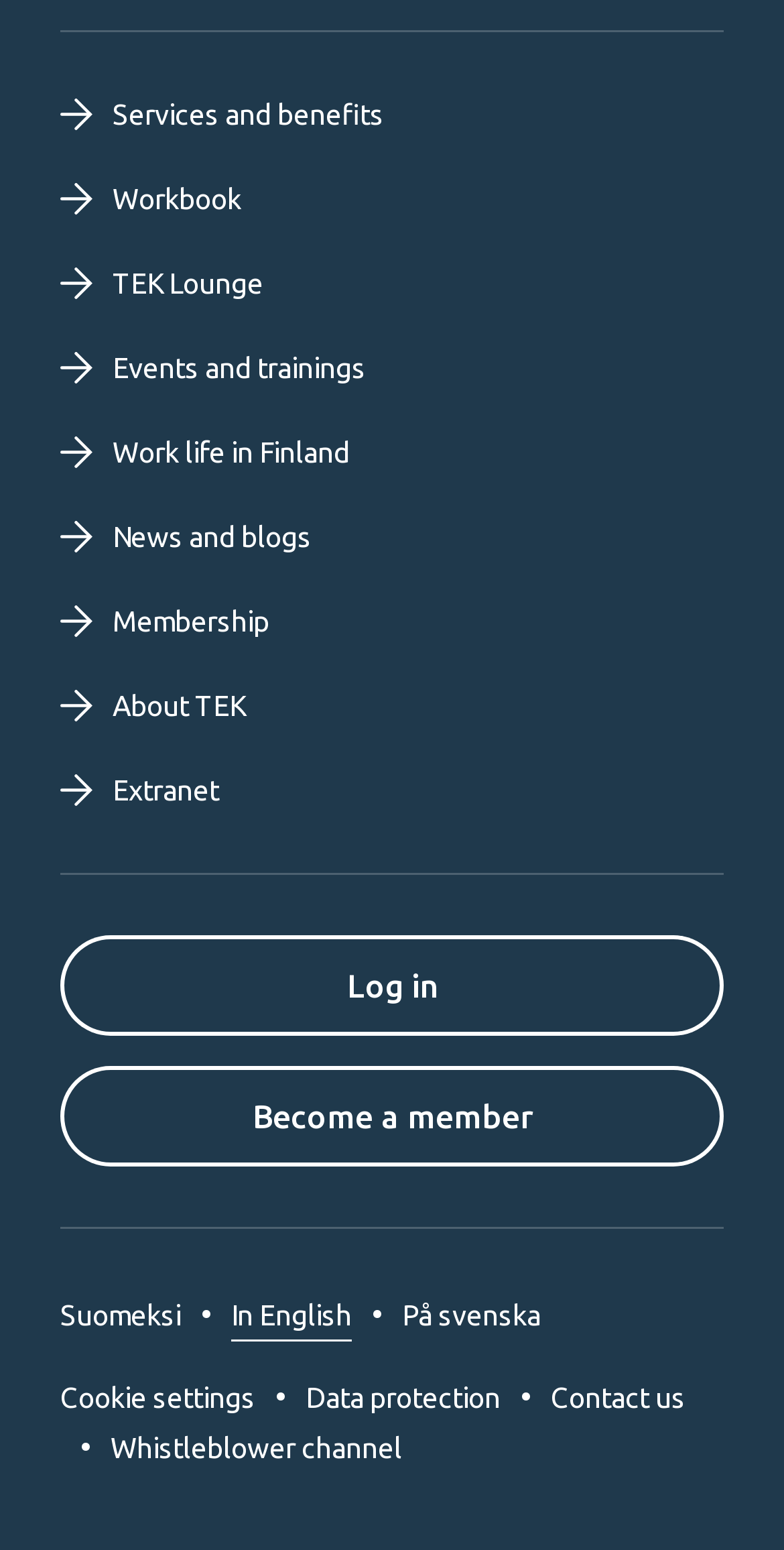Answer succinctly with a single word or phrase:
What is the last link in the primary menu?

Extranet